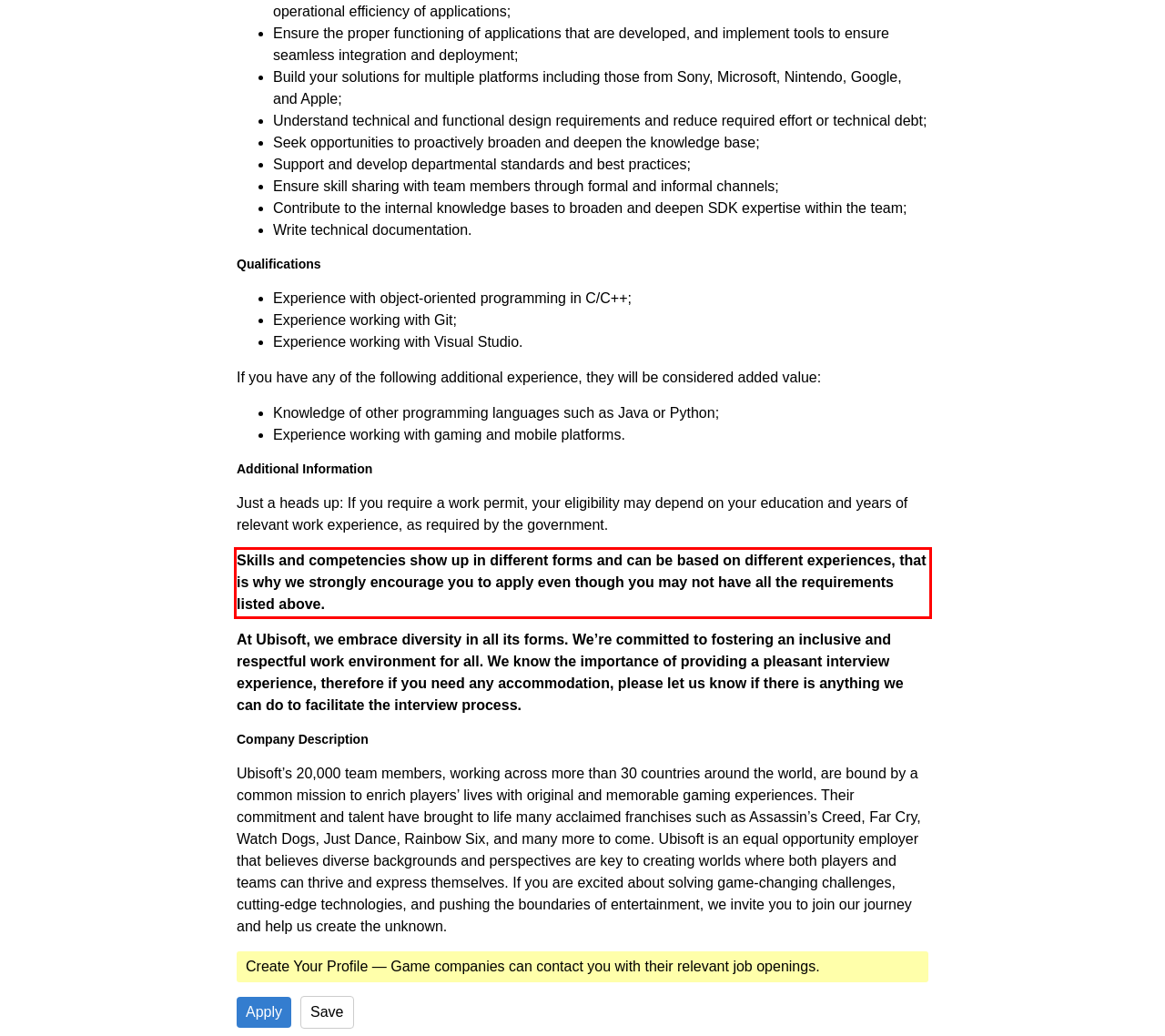From the provided screenshot, extract the text content that is enclosed within the red bounding box.

Skills and competencies show up in different forms and can be based on different experiences, that is why we strongly encourage you to apply even though you may not have all the requirements listed above.